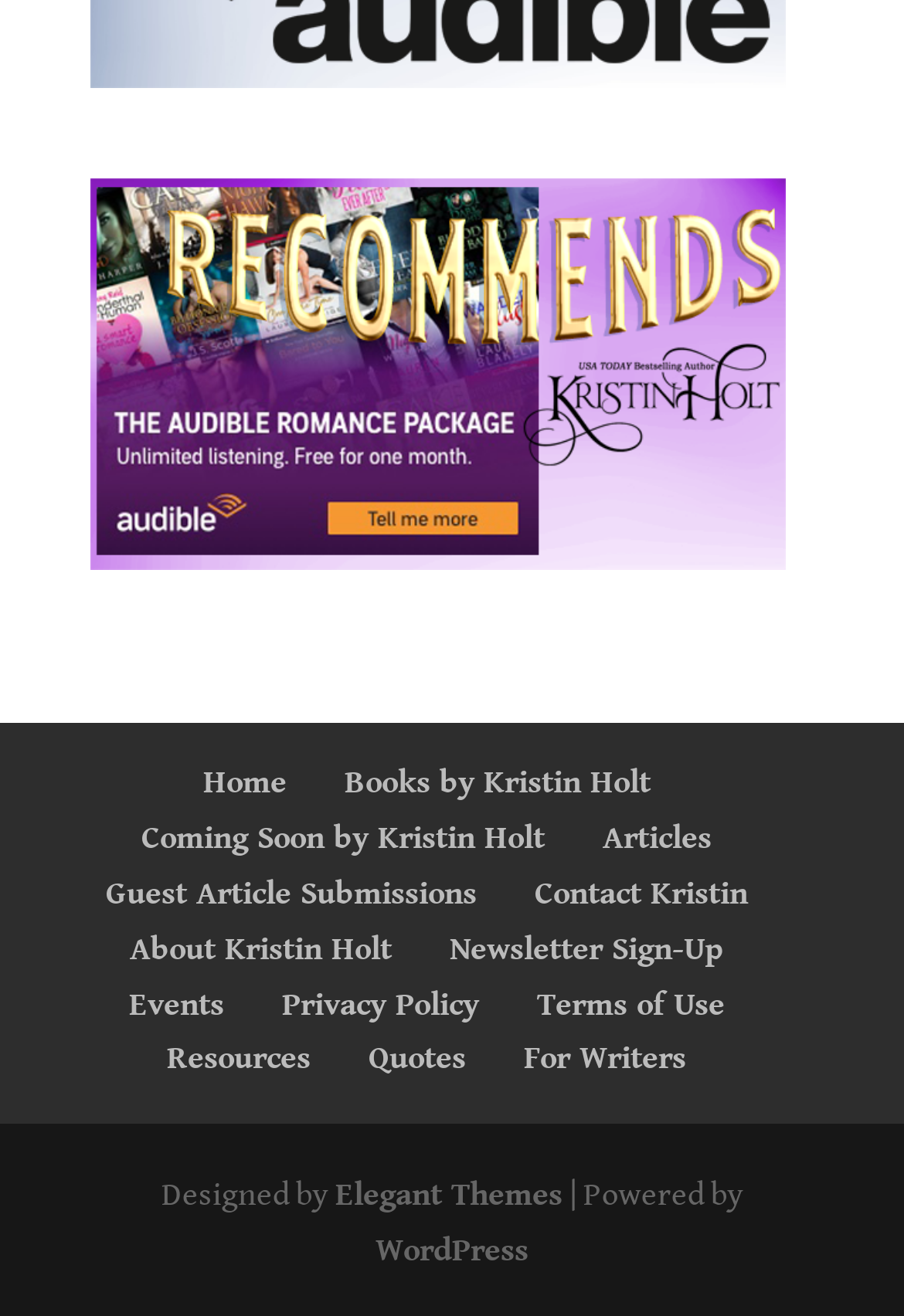Please identify the bounding box coordinates of the clickable region that I should interact with to perform the following instruction: "Go to home page". The coordinates should be expressed as four float numbers between 0 and 1, i.e., [left, top, right, bottom].

[0.224, 0.582, 0.317, 0.61]